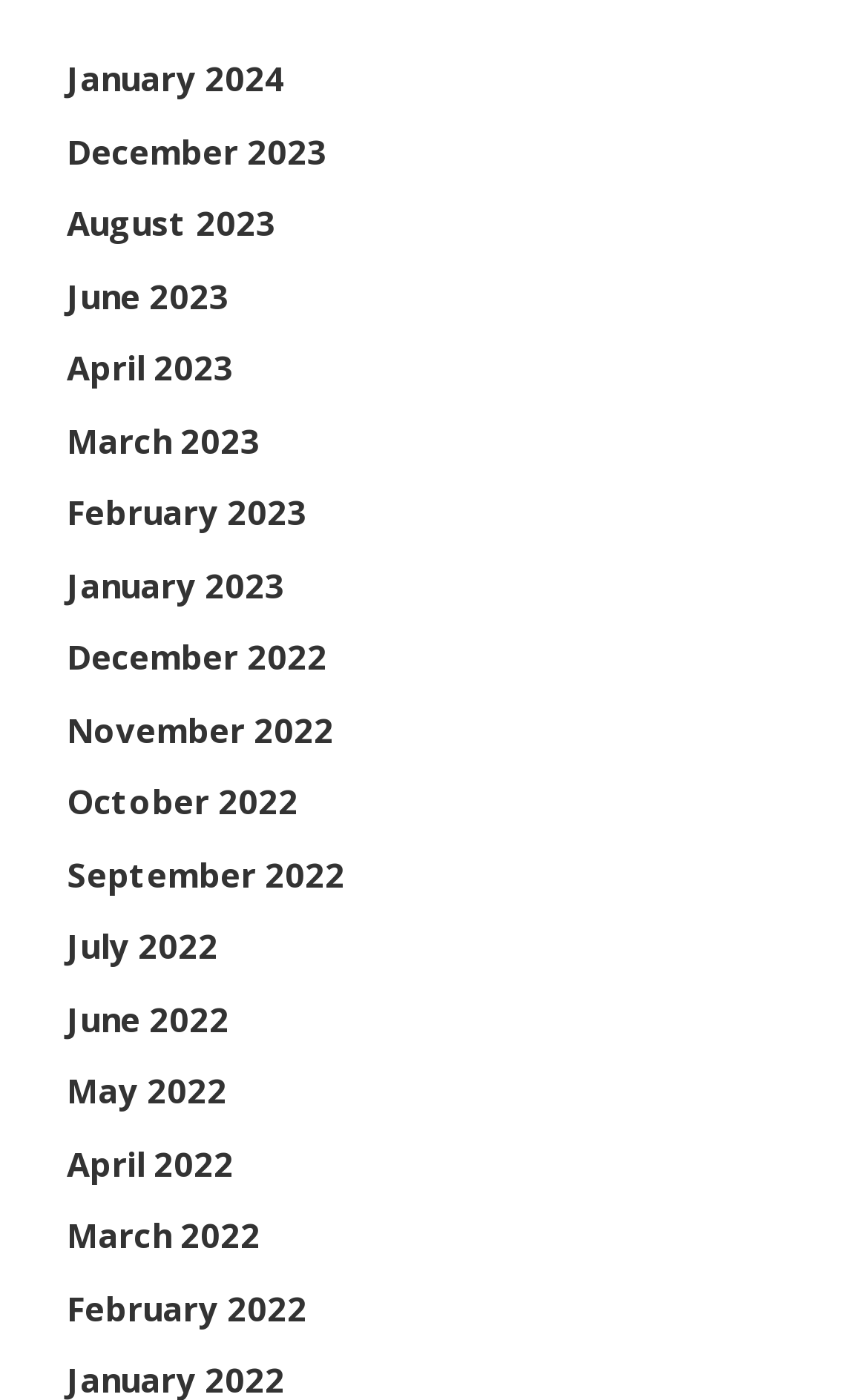Please specify the bounding box coordinates for the clickable region that will help you carry out the instruction: "browse August 2023".

[0.077, 0.143, 0.318, 0.175]